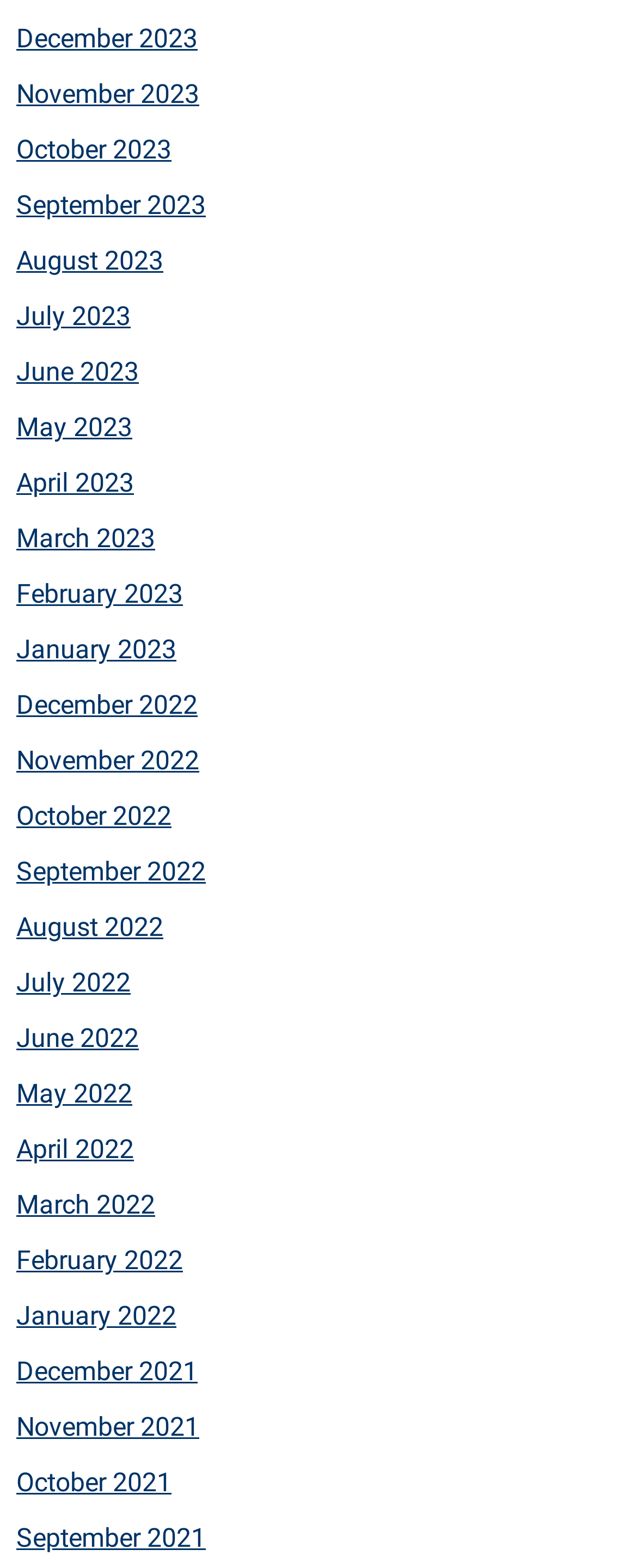Find the bounding box of the web element that fits this description: "July 2022".

[0.026, 0.617, 0.205, 0.637]